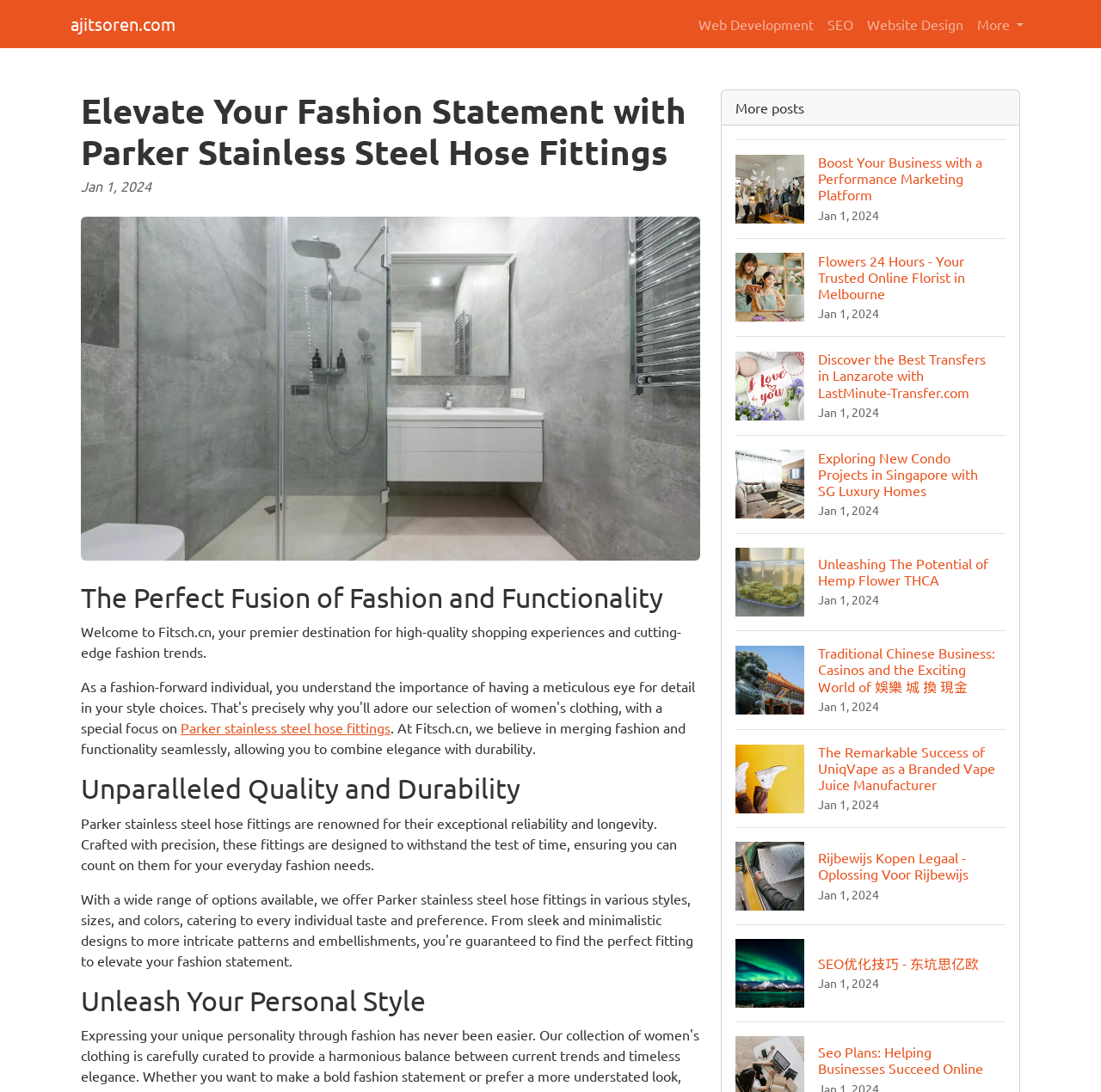Explain in detail what is displayed on the webpage.

This webpage is focused on fashion and shopping, with a prominent header "Elevate Your Fashion Statement with Parker Stainless Steel Hose Fittings | Fitsch.cn" at the top. Below the header, there are three links to "ajitsoren.com", "Web Development", and "SEO" on the top-left side, followed by a "More" button. 

On the main content area, there is a large image taking up most of the width, accompanied by a heading "The Perfect Fusion of Fashion and Functionality" and a paragraph of text describing the website's mission to merge fashion and functionality. 

Below the image, there are three sections with headings "Unparalleled Quality and Durability", "Unleash Your Personal Style", and "Seo Plans: Helping Businesses Succeed Online". Each section has a paragraph of text describing the benefits of Parker stainless steel hose fittings and the website's approach to fashion.

On the right side of the page, there are several links to various articles, each with an image, a heading, and a date "Jan 1, 2024". These articles cover a range of topics, including business, marketing, fashion, and more. There are a total of 9 article links, each with a similar layout and design.